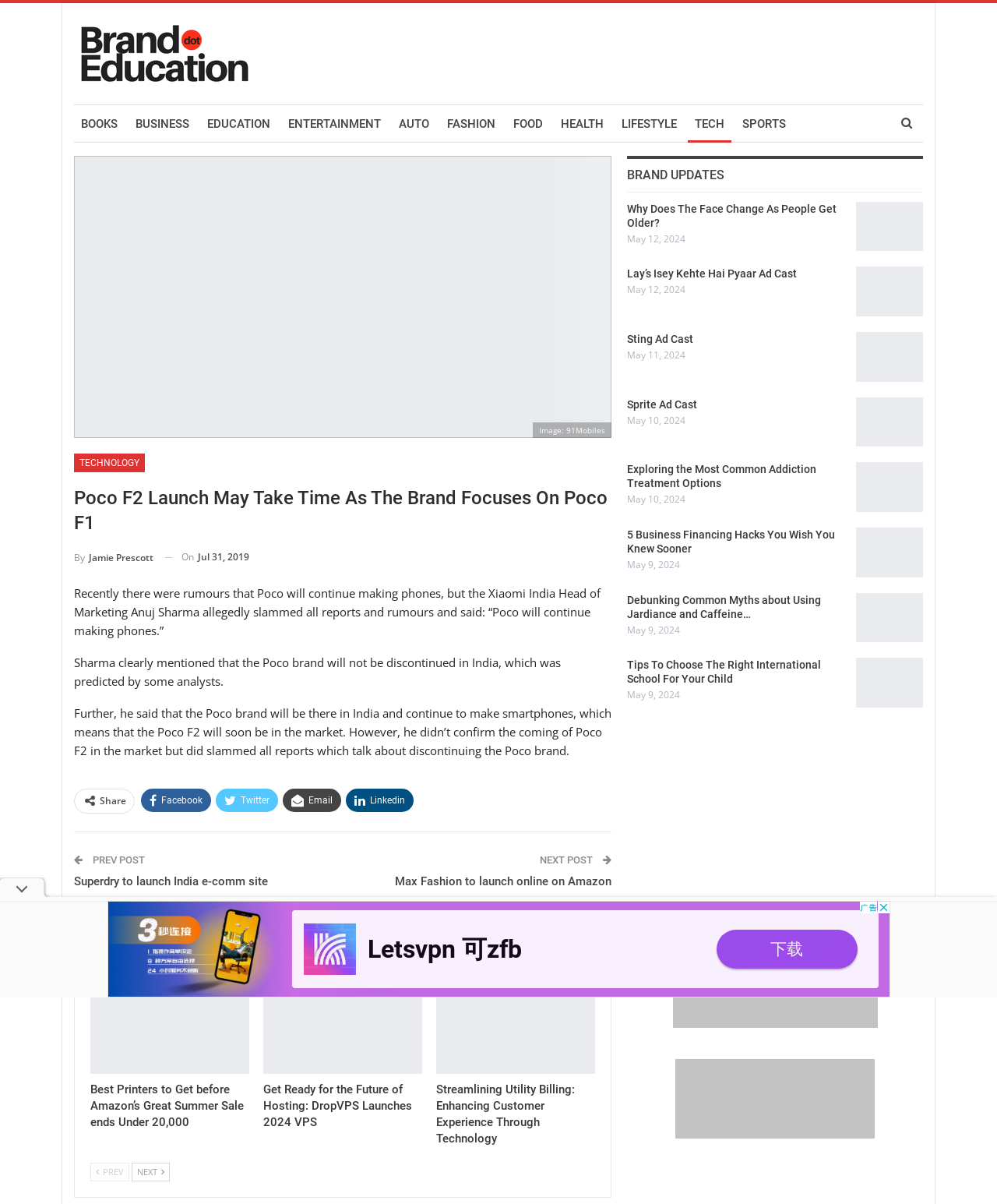How many related articles are shown?
Give a one-word or short-phrase answer derived from the screenshot.

6